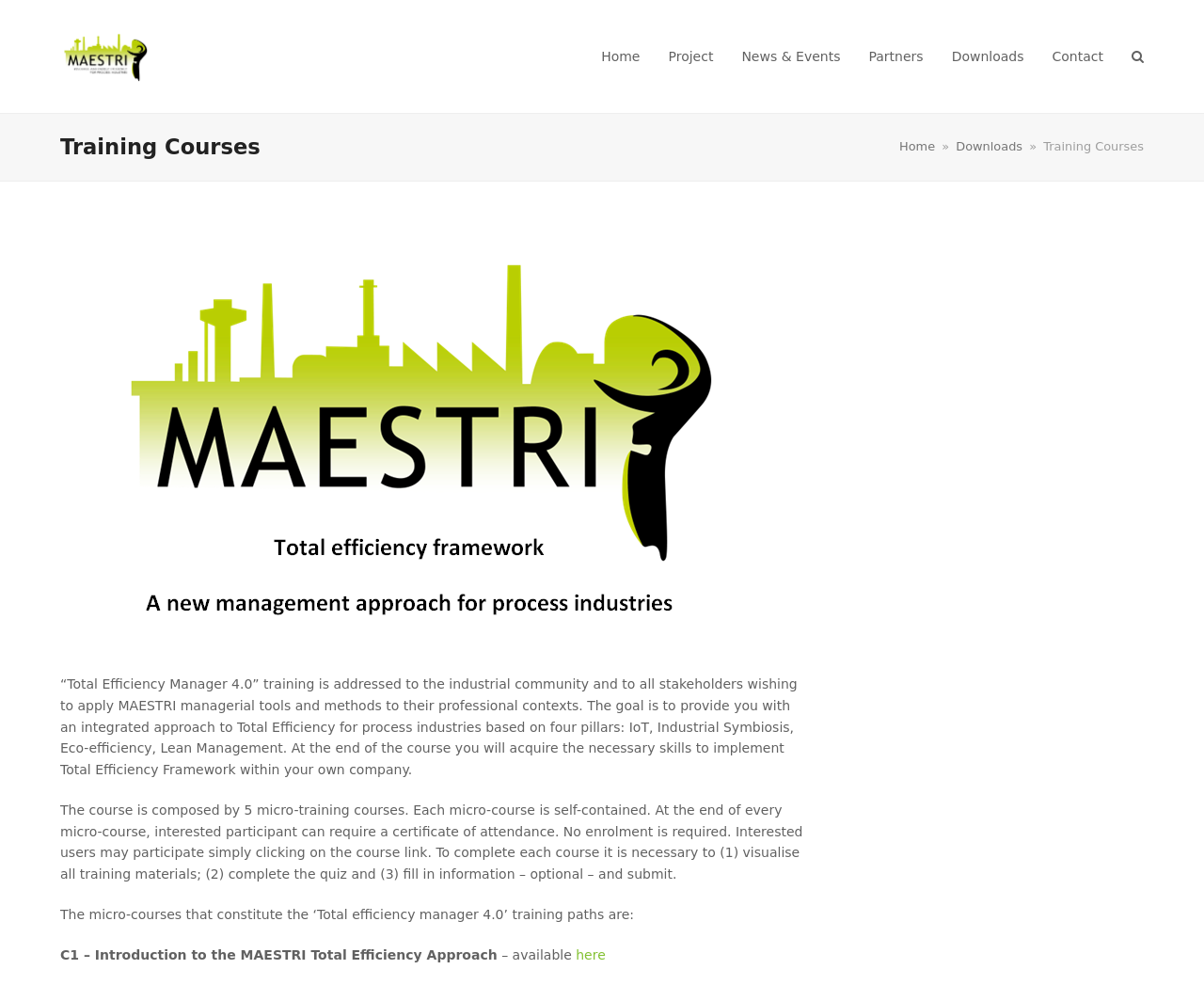Locate and provide the bounding box coordinates for the HTML element that matches this description: "Home".

[0.488, 0.033, 0.543, 0.081]